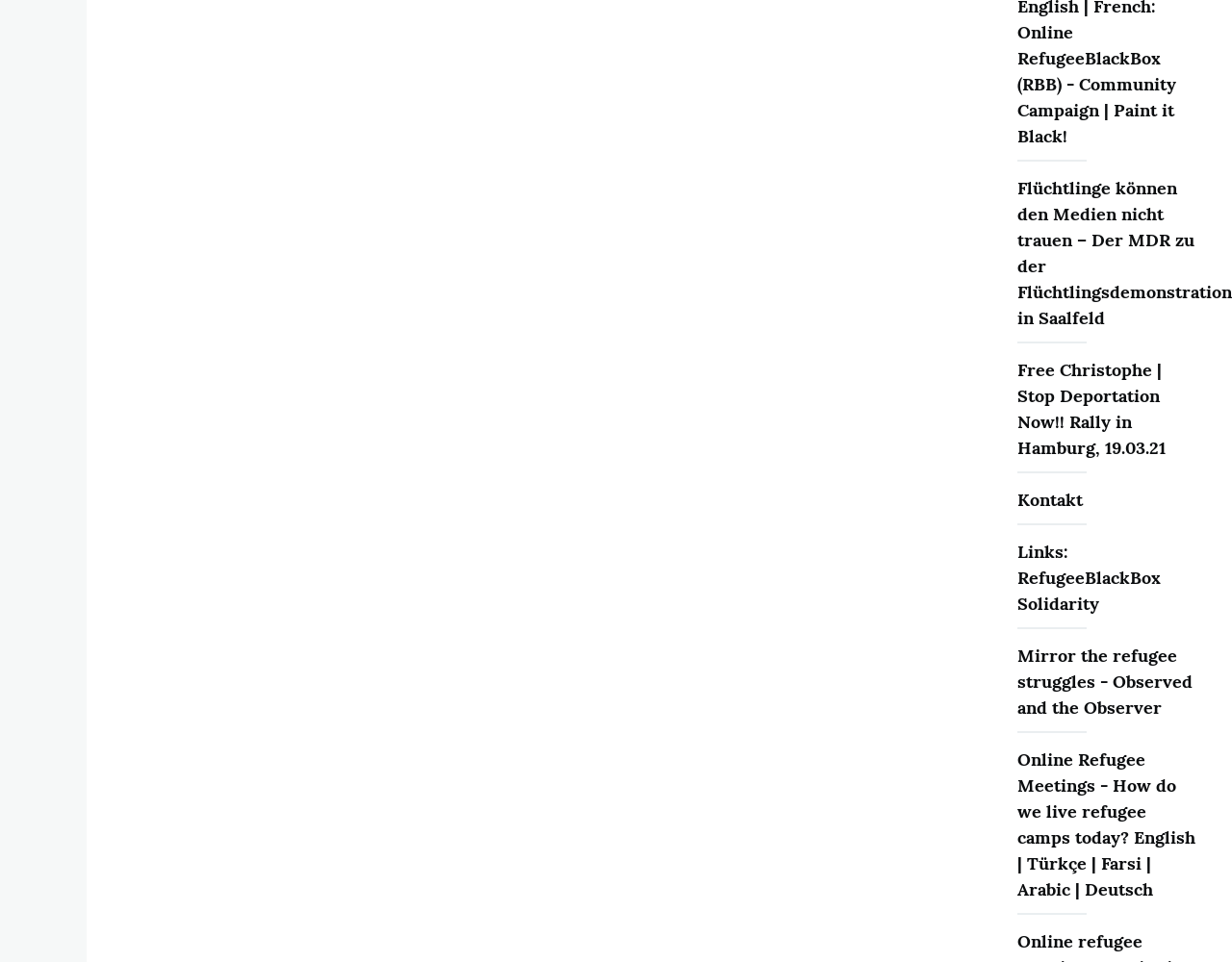Using the description: "Kontakt", determine the UI element's bounding box coordinates. Ensure the coordinates are in the format of four float numbers between 0 and 1, i.e., [left, top, right, bottom].

[0.826, 0.492, 0.972, 0.546]